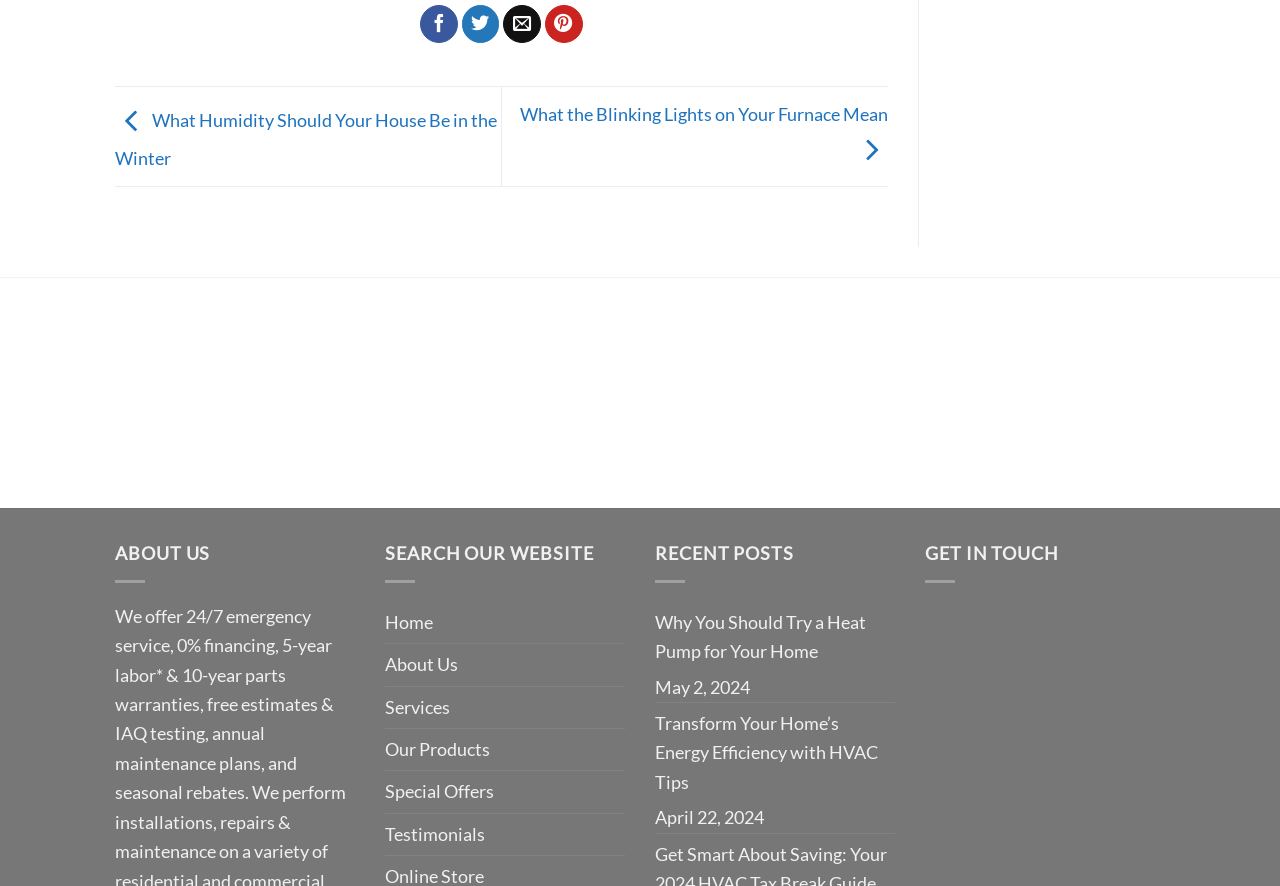What is the purpose of the 'SEARCH OUR WEBSITE' section?
Look at the image and respond to the question as thoroughly as possible.

I found a StaticText element with the text 'SEARCH OUR WEBSITE' which suggests that the purpose of this section is to allow users to search the website.